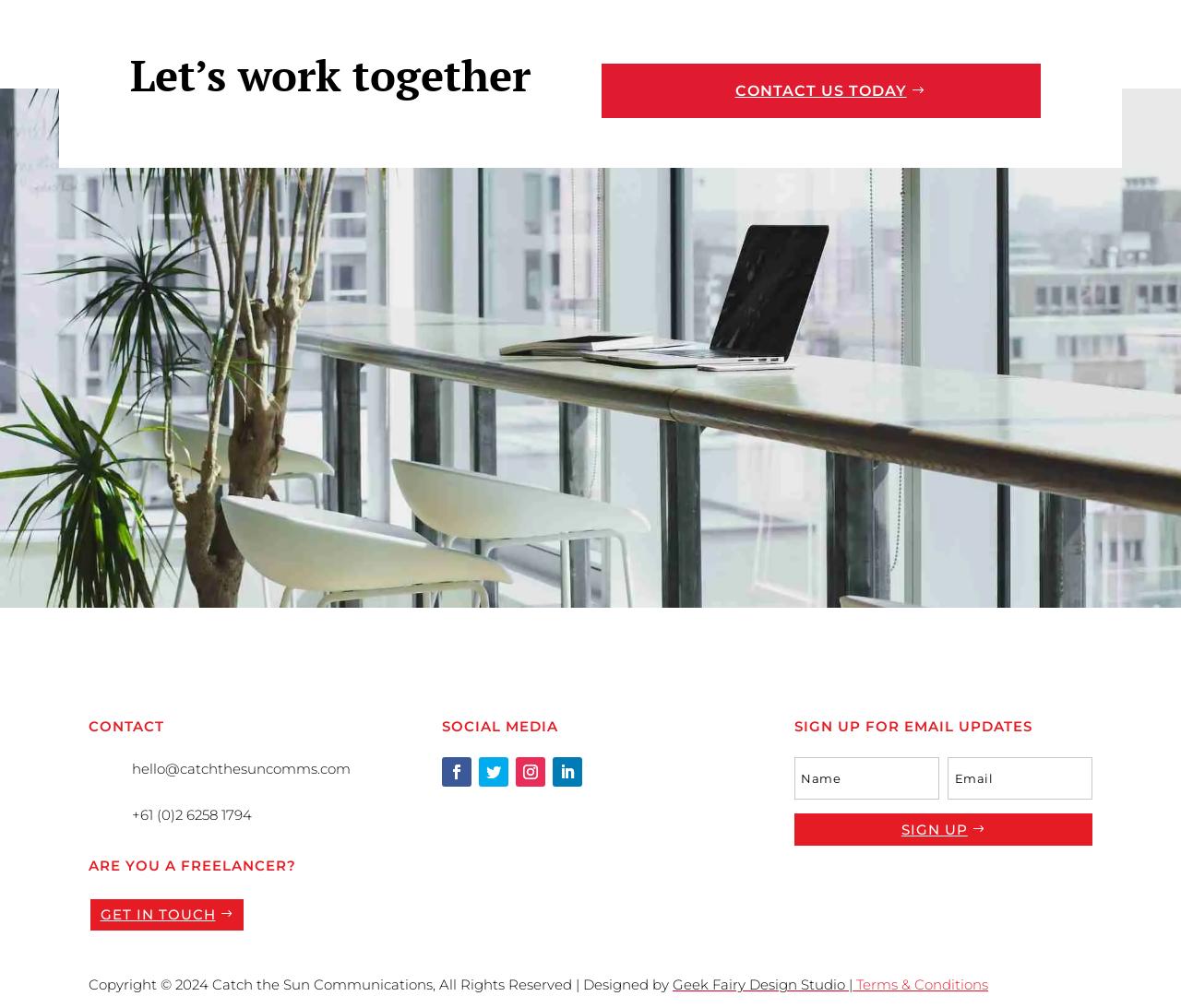What is the year of copyright?
Could you please answer the question thoroughly and with as much detail as possible?

I found the year of copyright by looking at the static text 'Copyright © 2024' at the bottom of the page.